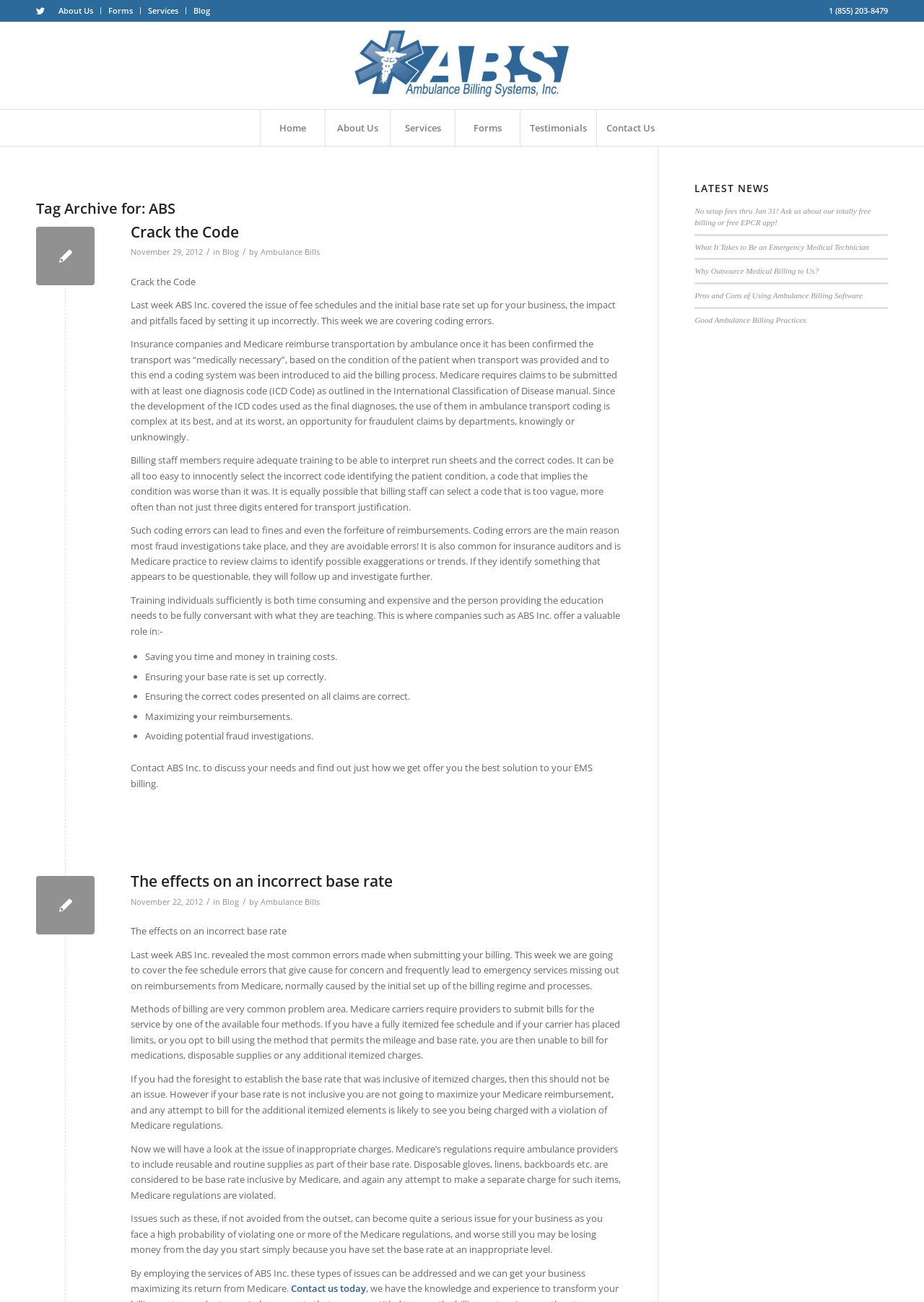Identify the bounding box coordinates of the element that should be clicked to fulfill this task: "Contact ABS Inc. to discuss your needs". The coordinates should be provided as four float numbers between 0 and 1, i.e., [left, top, right, bottom].

[0.141, 0.585, 0.641, 0.607]